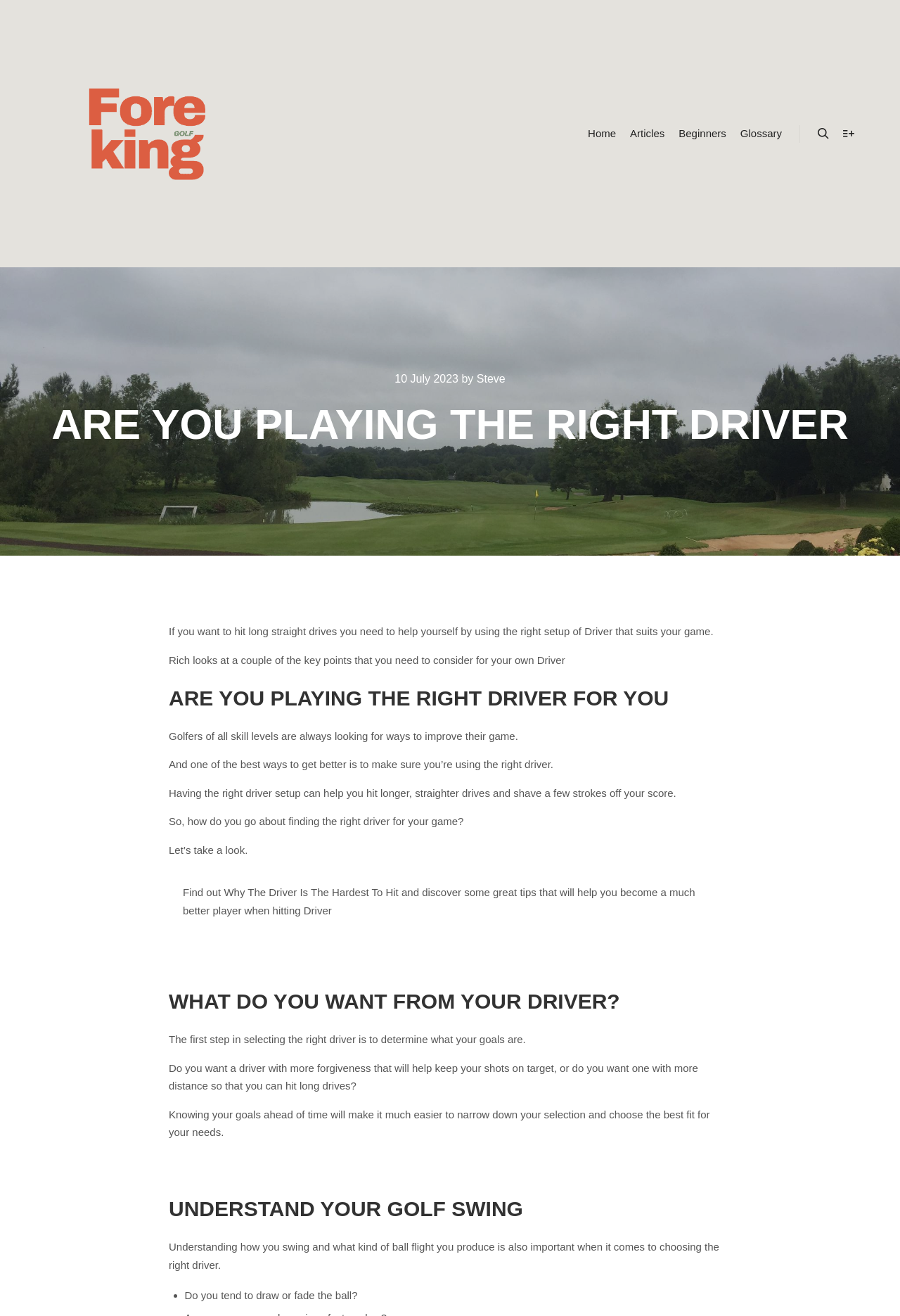Who is the author of the article?
Please look at the screenshot and answer using one word or phrase.

Steve